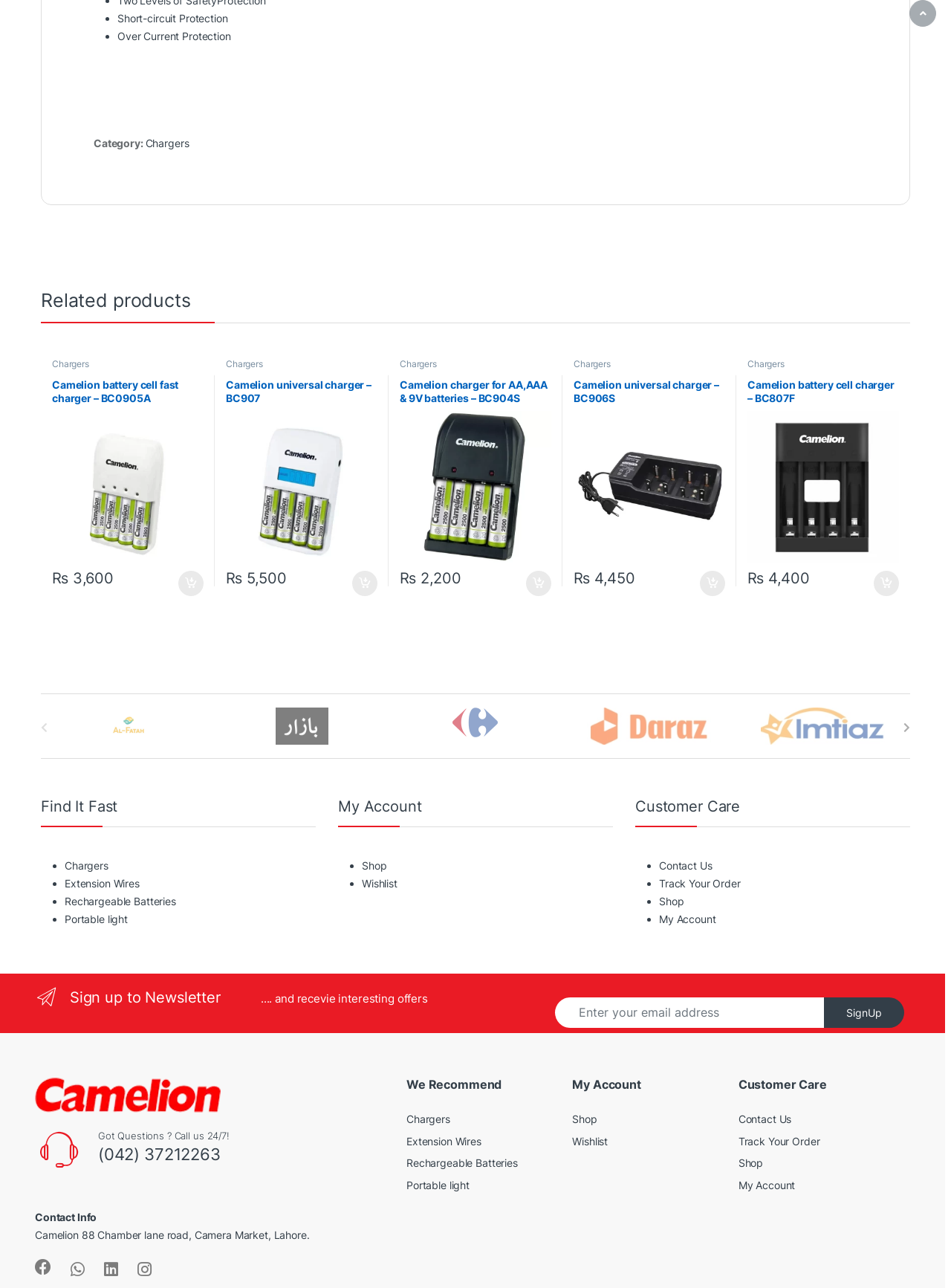Determine the bounding box coordinates for the area that needs to be clicked to fulfill this task: "Click on 'Chargers'". The coordinates must be given as four float numbers between 0 and 1, i.e., [left, top, right, bottom].

[0.153, 0.106, 0.199, 0.116]